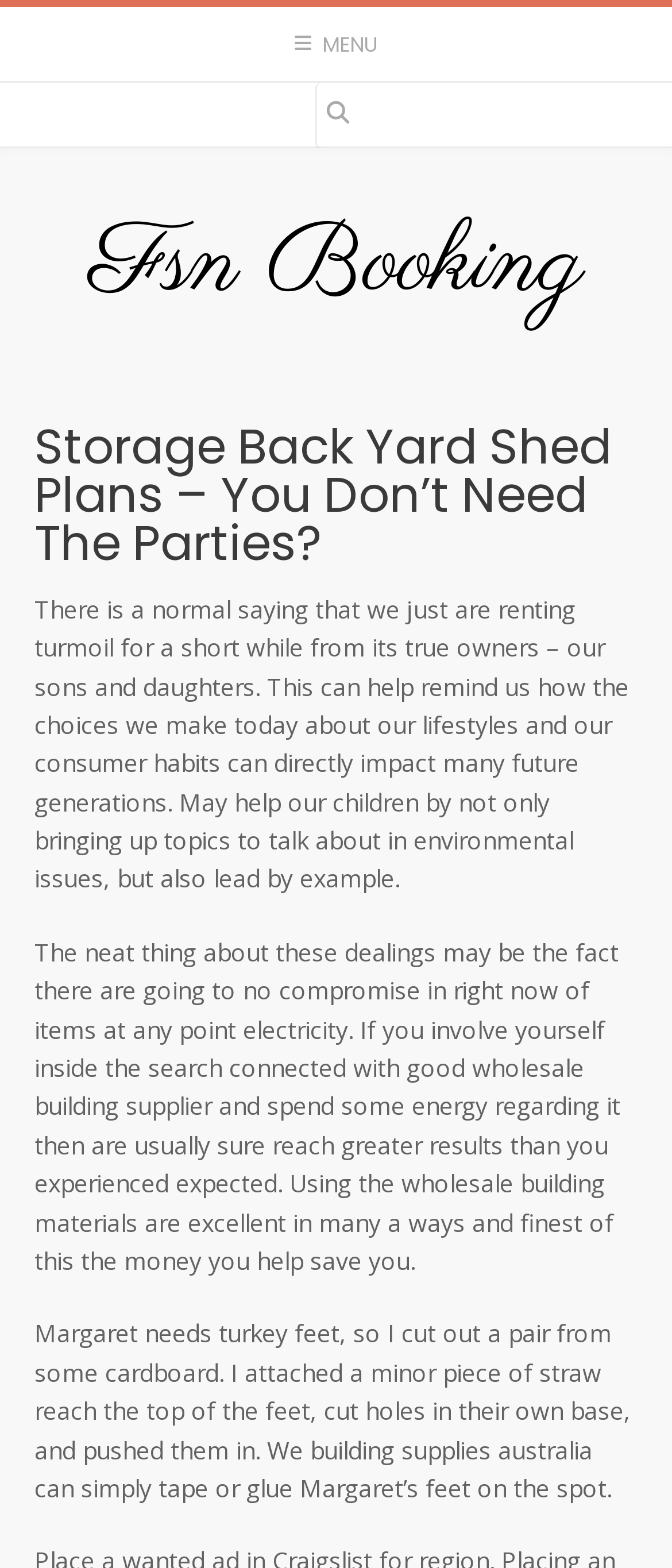Bounding box coordinates are to be given in the format (top-left x, top-left y, bottom-right x, bottom-right y). All values must be floating point numbers between 0 and 1. Provide the bounding box coordinate for the UI element described as: menu

[0.0, 0.004, 1.0, 0.052]